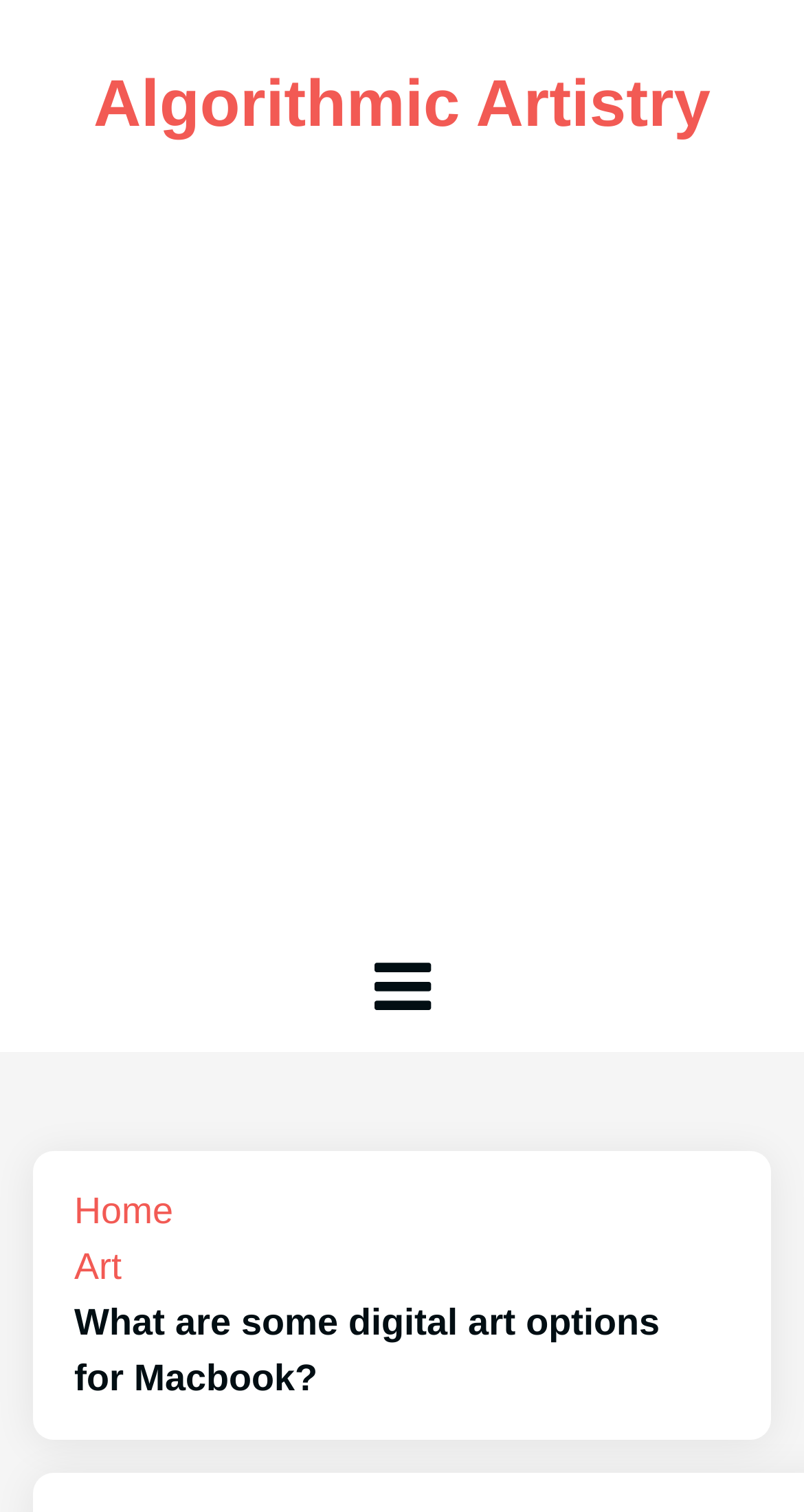Use the details in the image to answer the question thoroughly: 
What symbol is used in the link element?

The link element contains a symbol '', which is likely a font awesome icon.